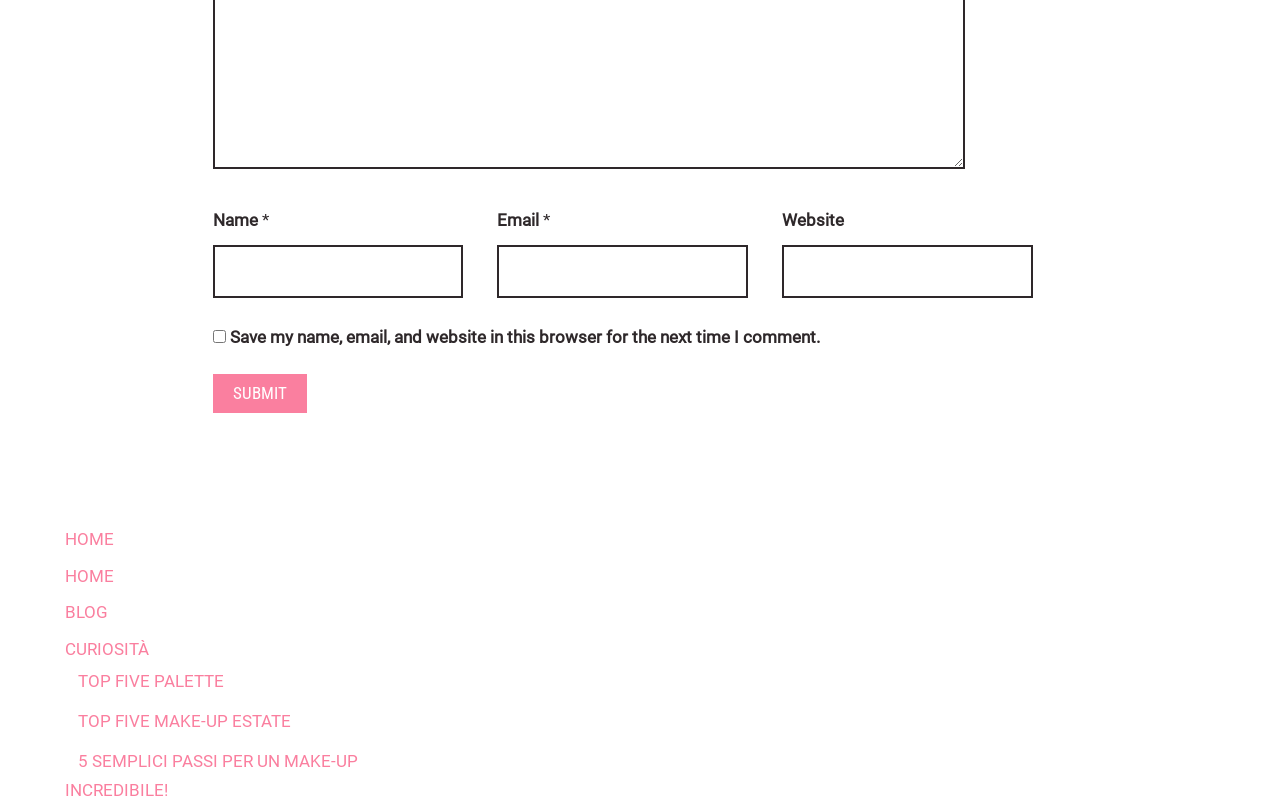Use a single word or phrase to answer the question: What is the label of the checkbox?

Save my name, email, and website in this browser for the next time I comment.